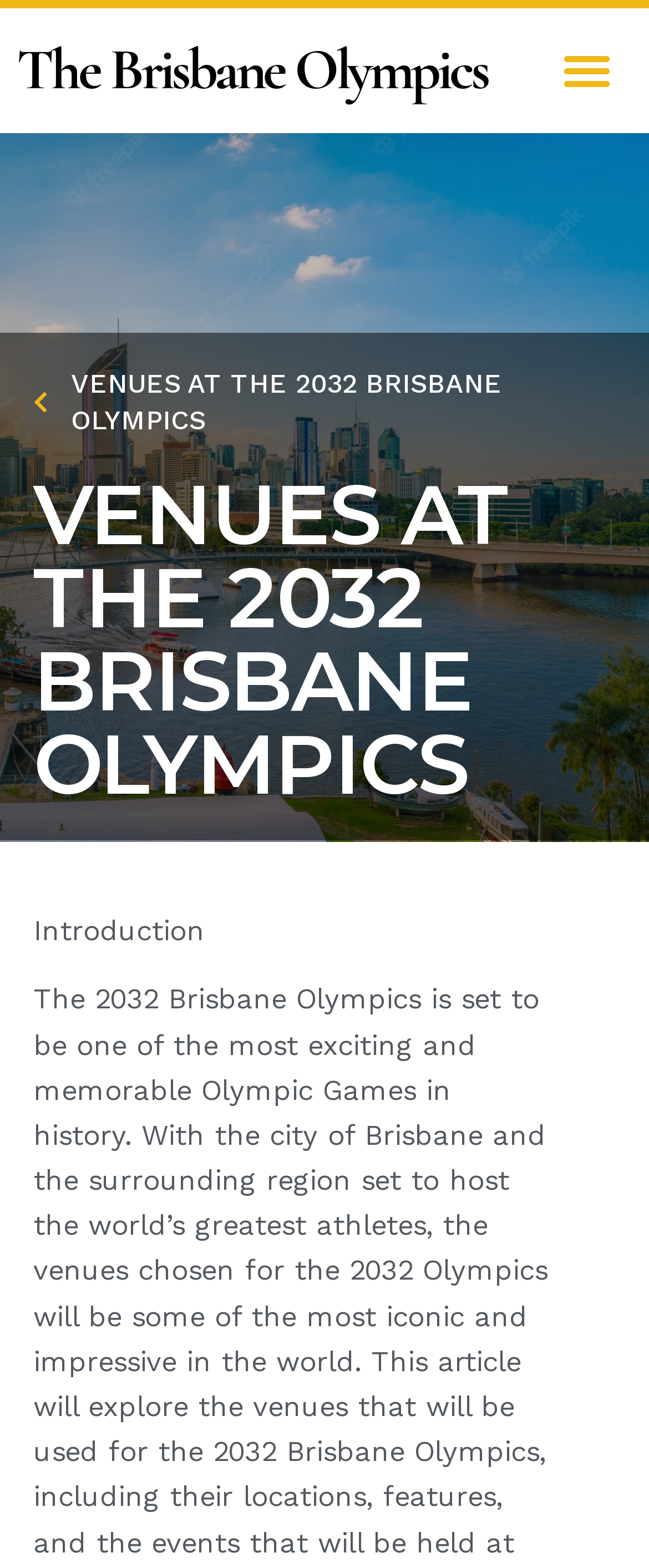Please find the bounding box coordinates in the format (top-left x, top-left y, bottom-right x, bottom-right y) for the given element description. Ensure the coordinates are floating point numbers between 0 and 1. Description: The Brisbane Olympics

[0.013, 0.027, 0.792, 0.064]